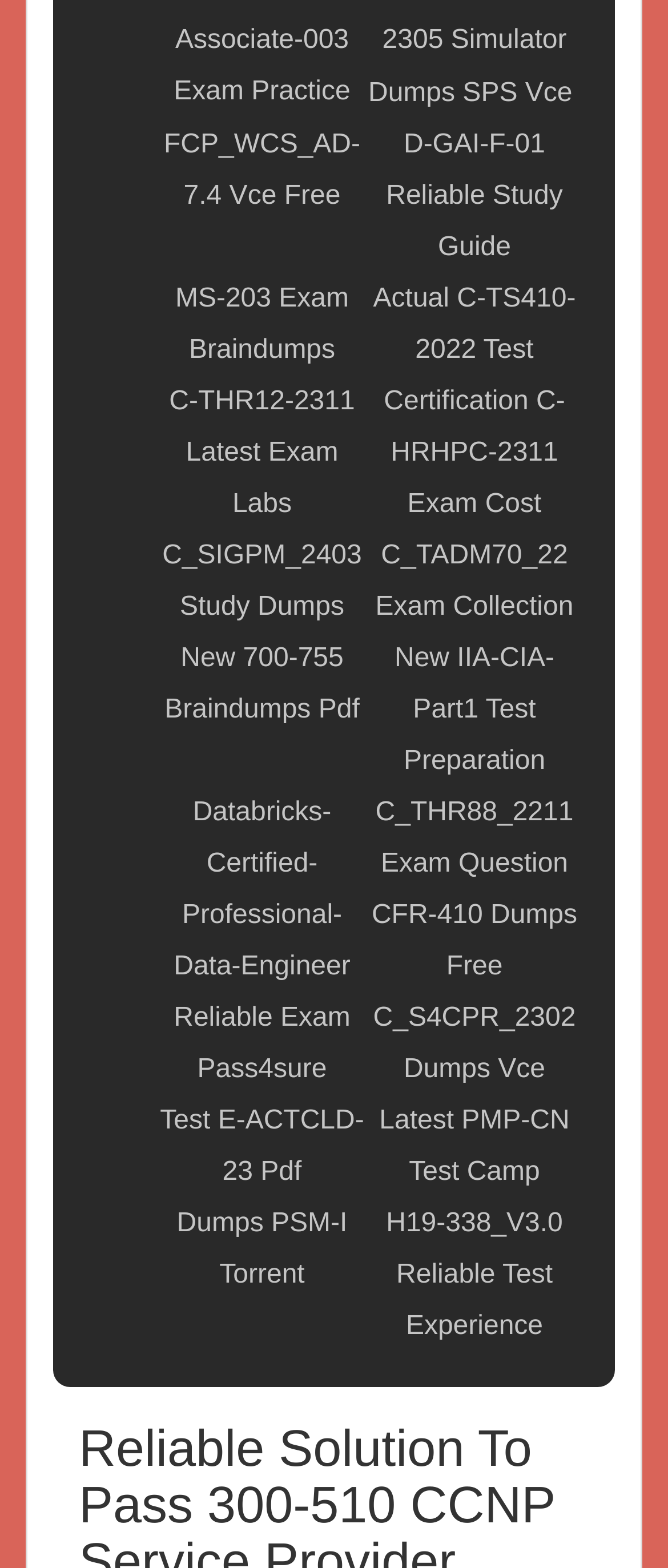Please identify the bounding box coordinates of the region to click in order to complete the task: "Click on Dumps SPS Vce". The coordinates must be four float numbers between 0 and 1, specified as [left, top, right, bottom].

[0.551, 0.043, 0.857, 0.076]